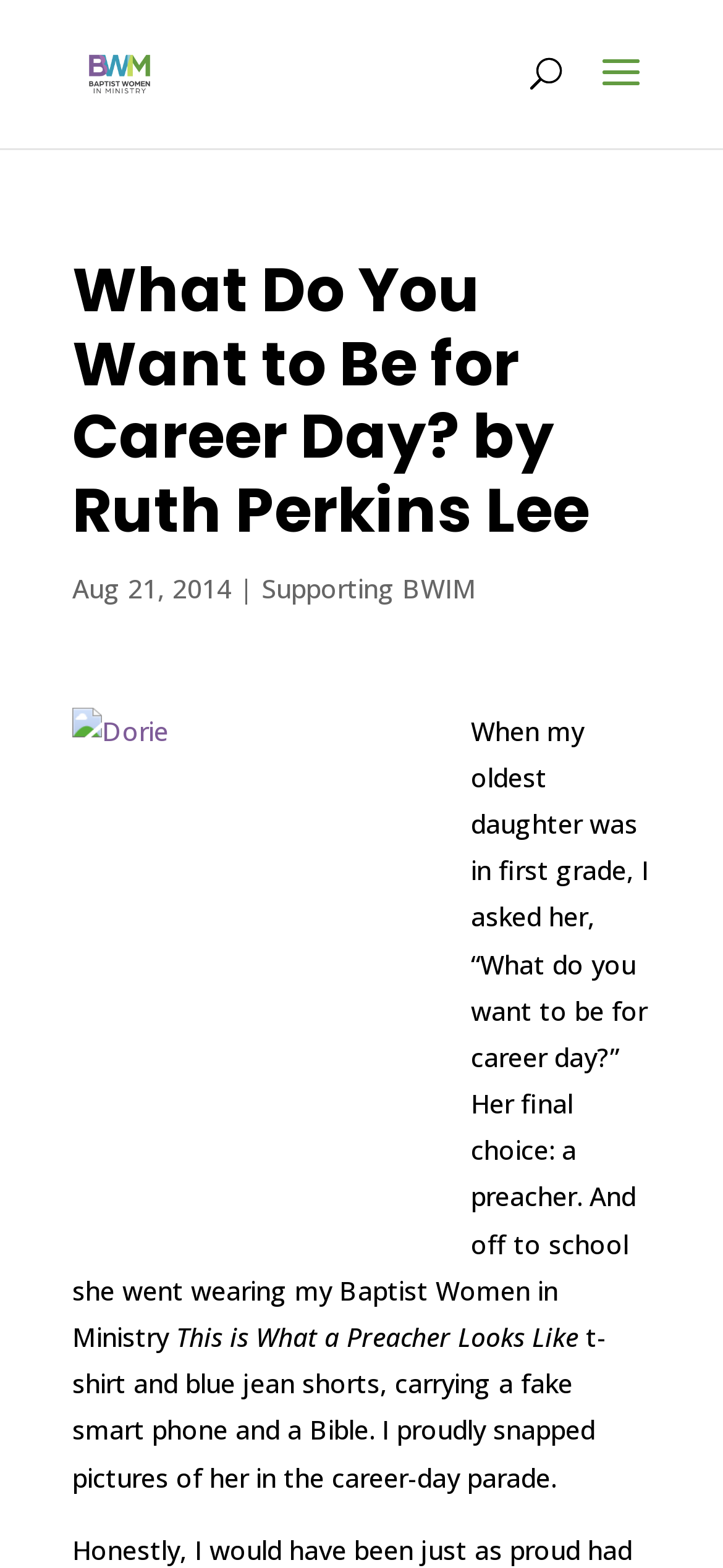What is the author's daughter's career choice?
Provide a short answer using one word or a brief phrase based on the image.

a preacher